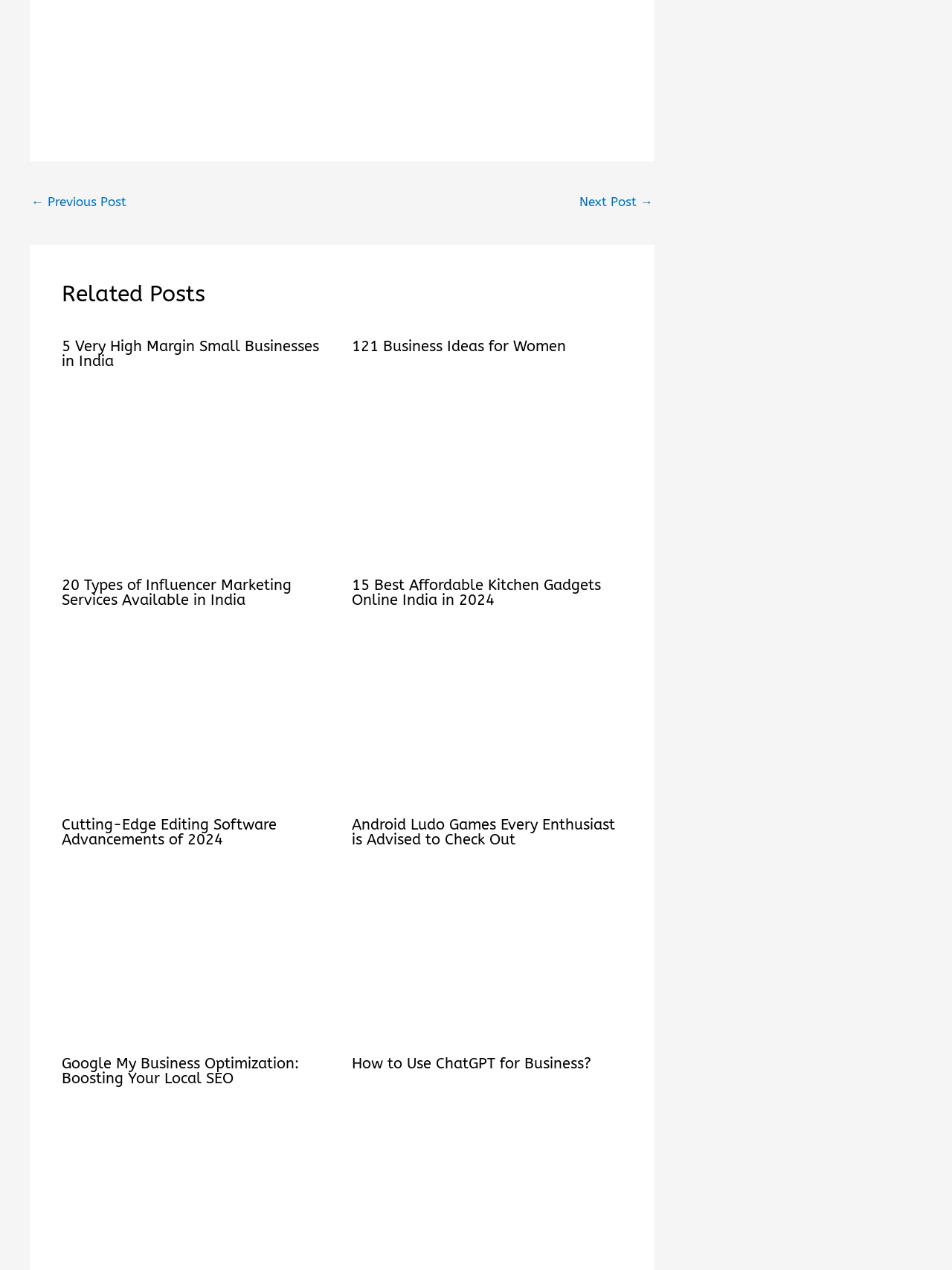Find the bounding box coordinates for the element that must be clicked to complete the instruction: "Click on the 'Next Post →' link". The coordinates should be four float numbers between 0 and 1, indicated as [left, top, right, bottom].

[0.609, 0.148, 0.686, 0.171]